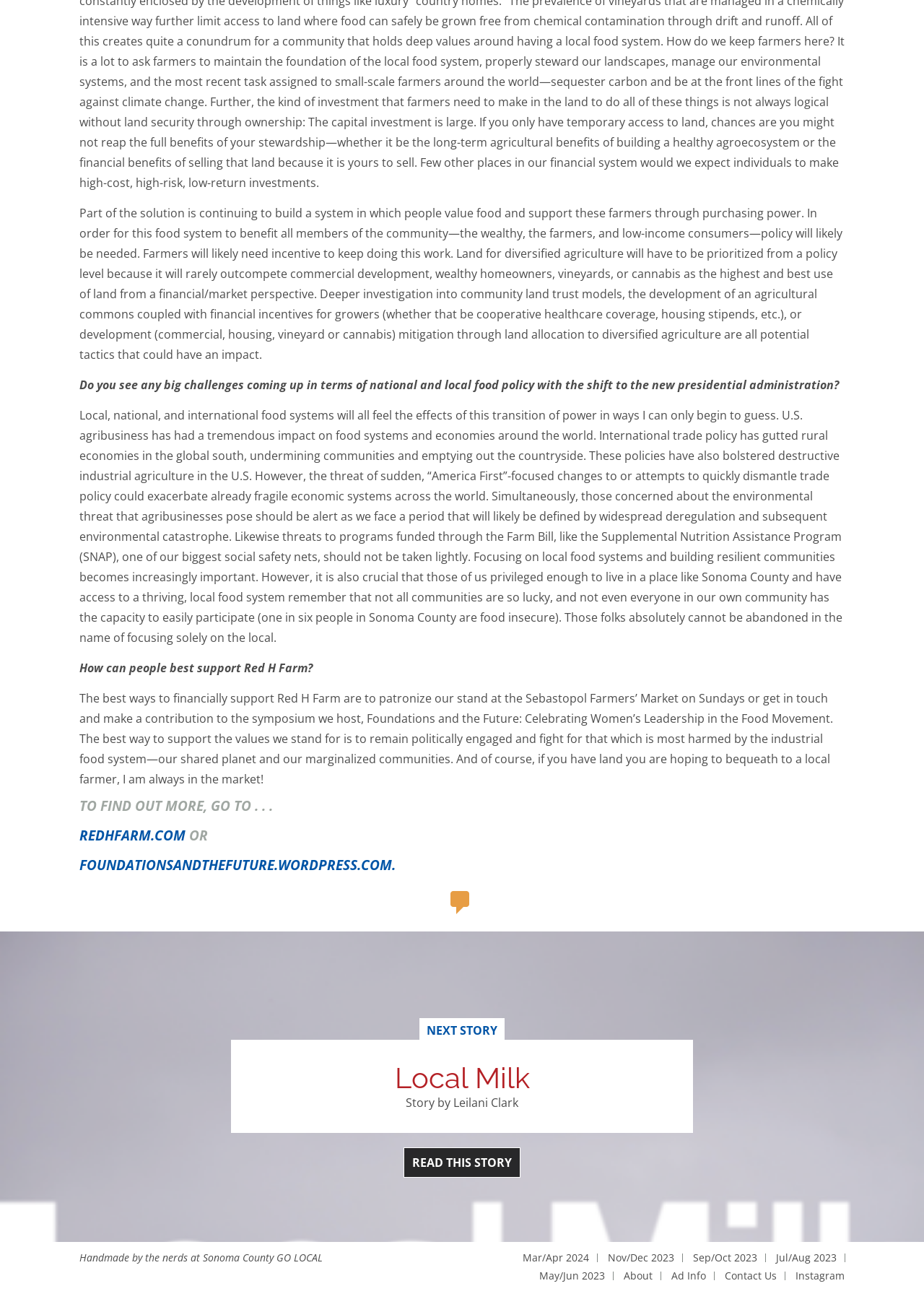Locate the coordinates of the bounding box for the clickable region that fulfills this instruction: "Check the next story".

[0.462, 0.787, 0.538, 0.799]